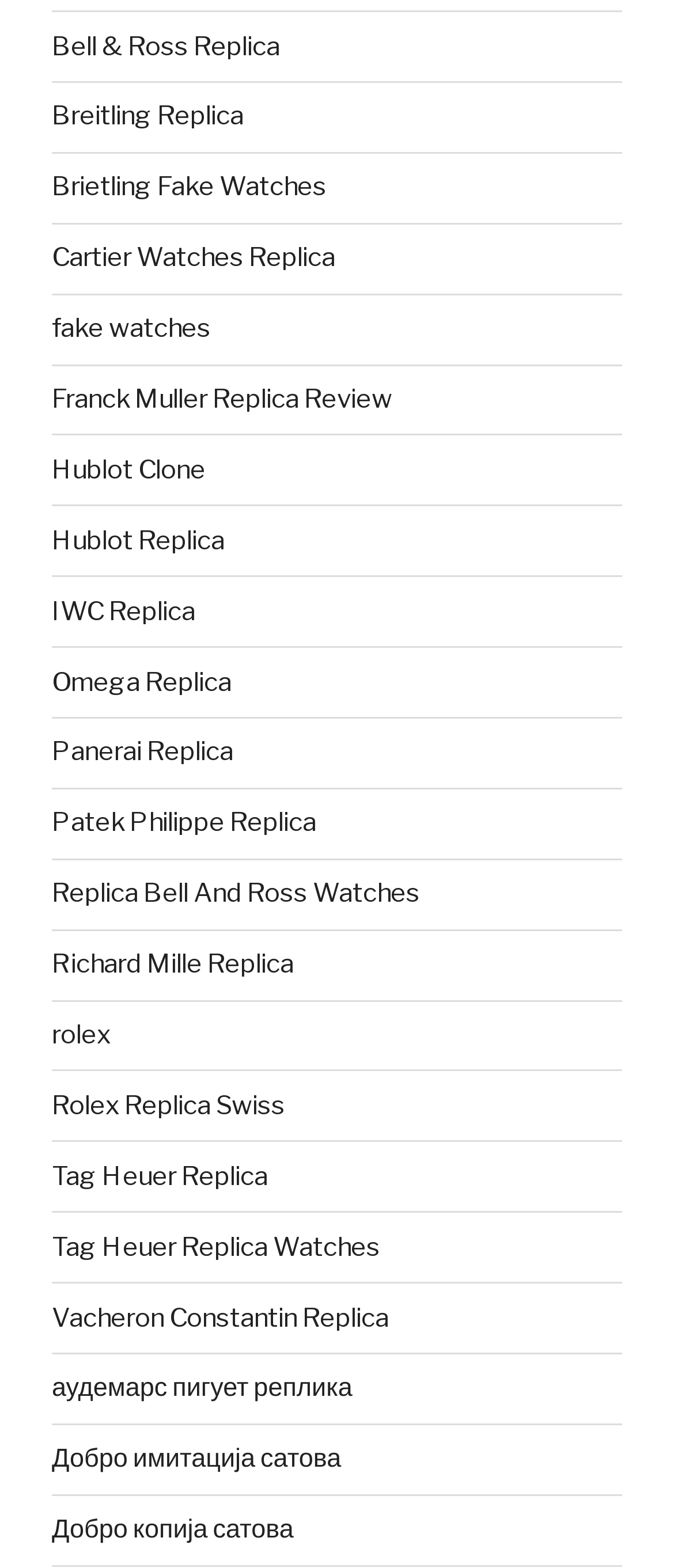Please provide a comprehensive answer to the question based on the screenshot: Are there any links to Rolex watches on this webpage?

By searching through the links listed on the webpage, I can see that there are two links related to Rolex watches, one with the text 'rolex' and another with the text 'Rolex Replica Swiss'.